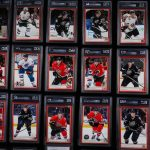What is the purpose of the collection?
Use the image to give a comprehensive and detailed response to the question.

The caption states that the visual display emphasizes the collectible nature of these cards, appealing to both fans and investors in the world of hockey memorabilia, which implies that the purpose of the collection is to attract collectors and showcase the value of the cards.